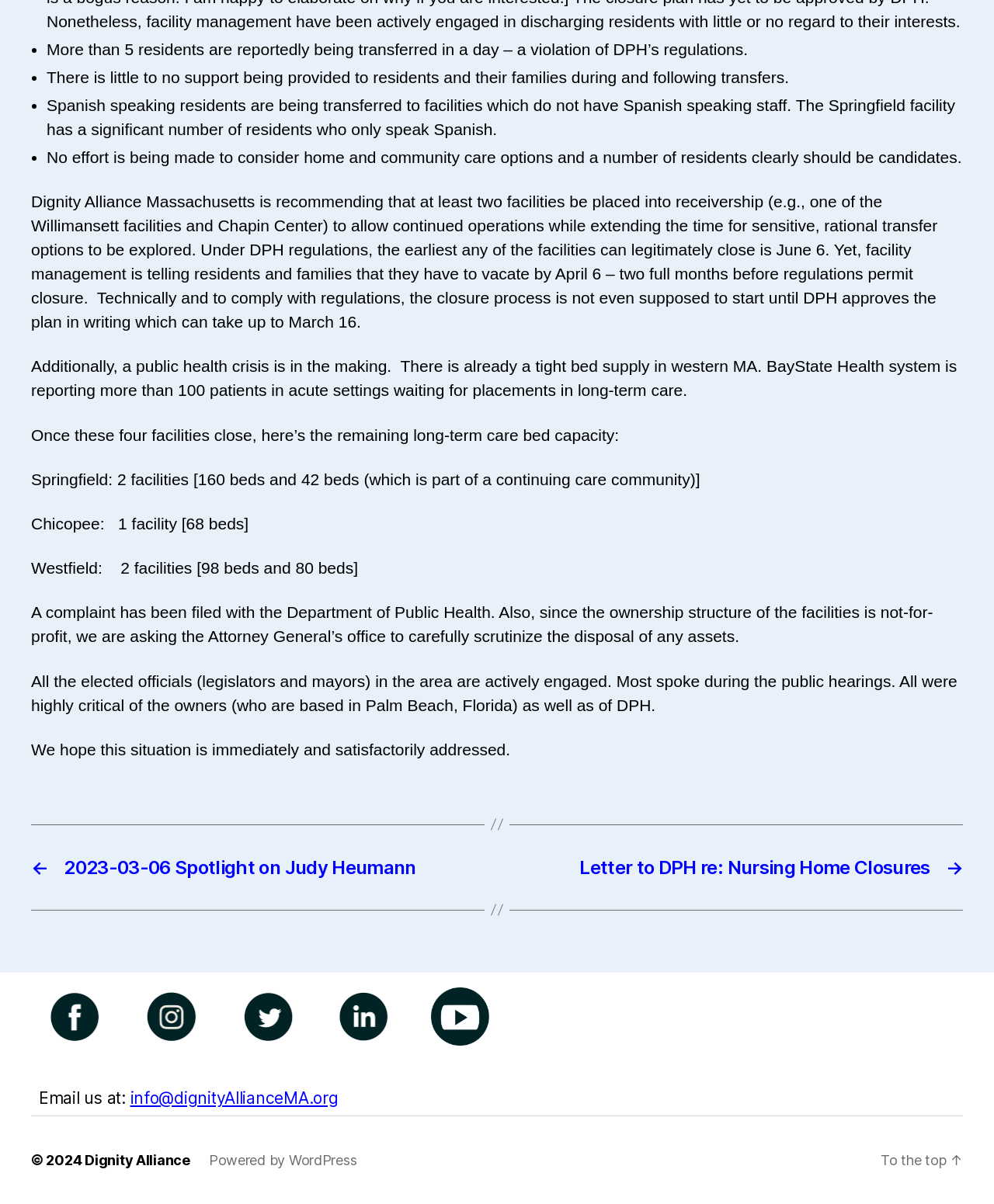What is the earliest date facilities can legitimately close?
Provide a detailed answer to the question using information from the image.

According to the article, the earliest date facilities can legitimately close is June 6, as stated in the DPH regulations. This is mentioned in the context of the facility management telling residents and families that they have to vacate by April 6, which is two months before the regulations permit closure.